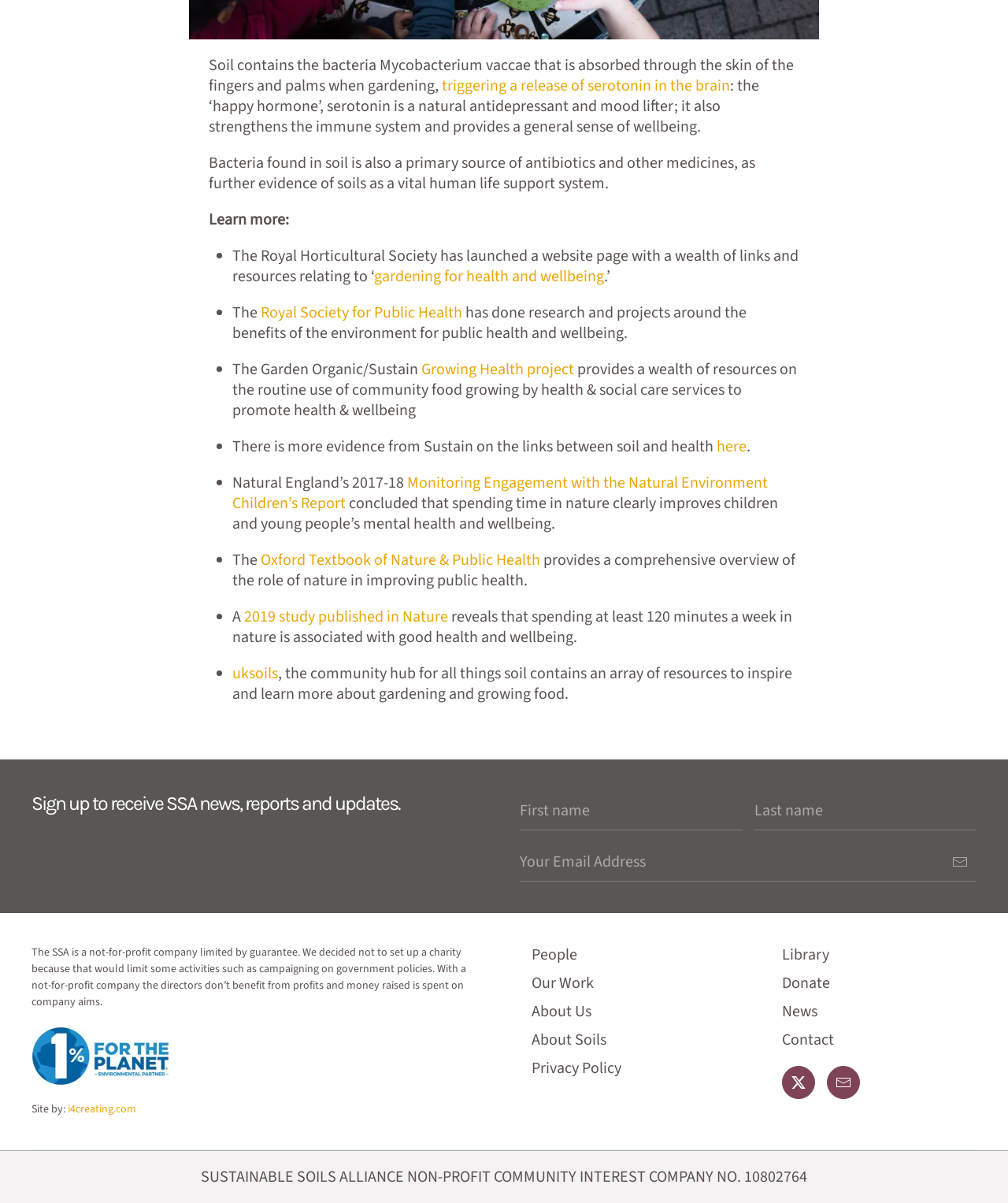Select the bounding box coordinates of the element I need to click to carry out the following instruction: "Visit Bella Signs & Designs website".

None